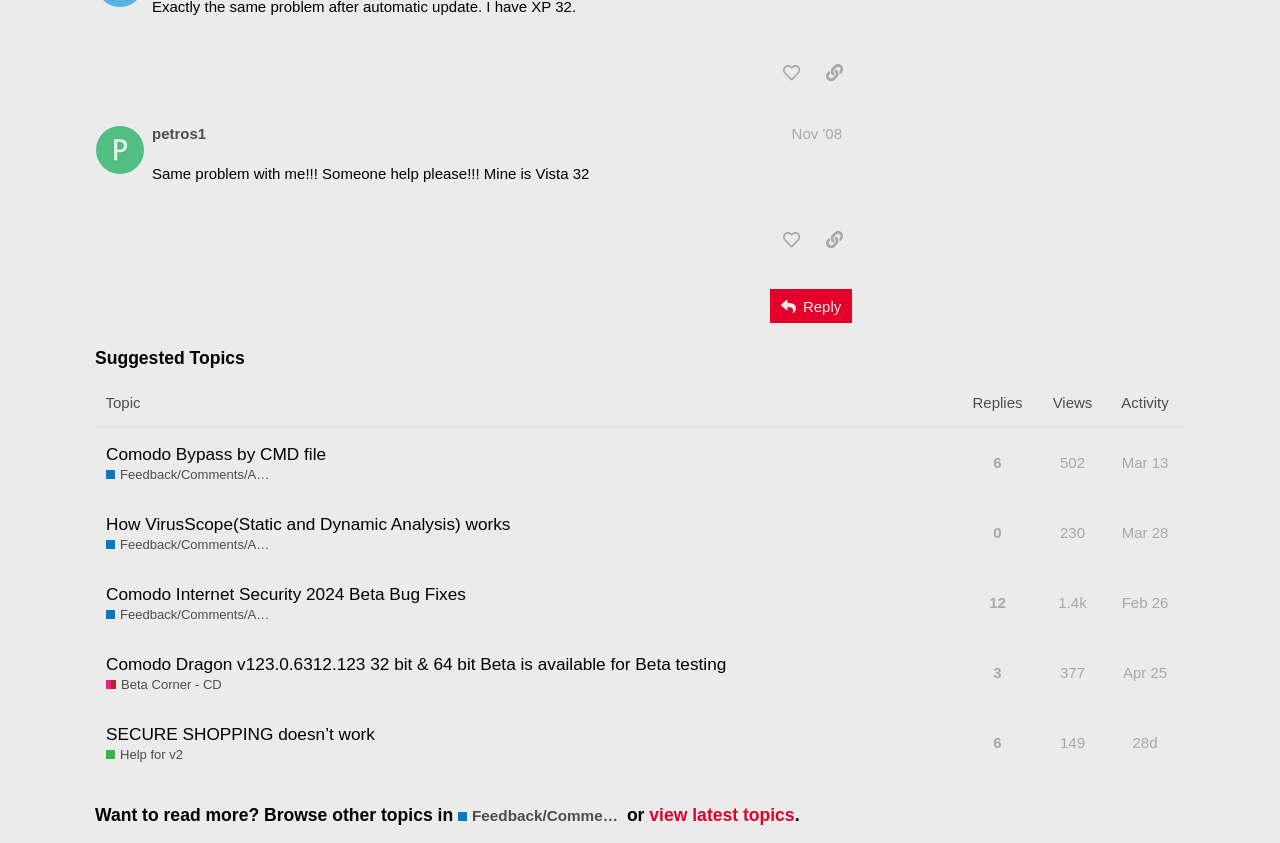From the screenshot, find the bounding box of the UI element matching this description: "Beta Corner - CD". Supply the bounding box coordinates in the form [left, top, right, bottom], each a float between 0 and 1.

[0.083, 0.802, 0.173, 0.823]